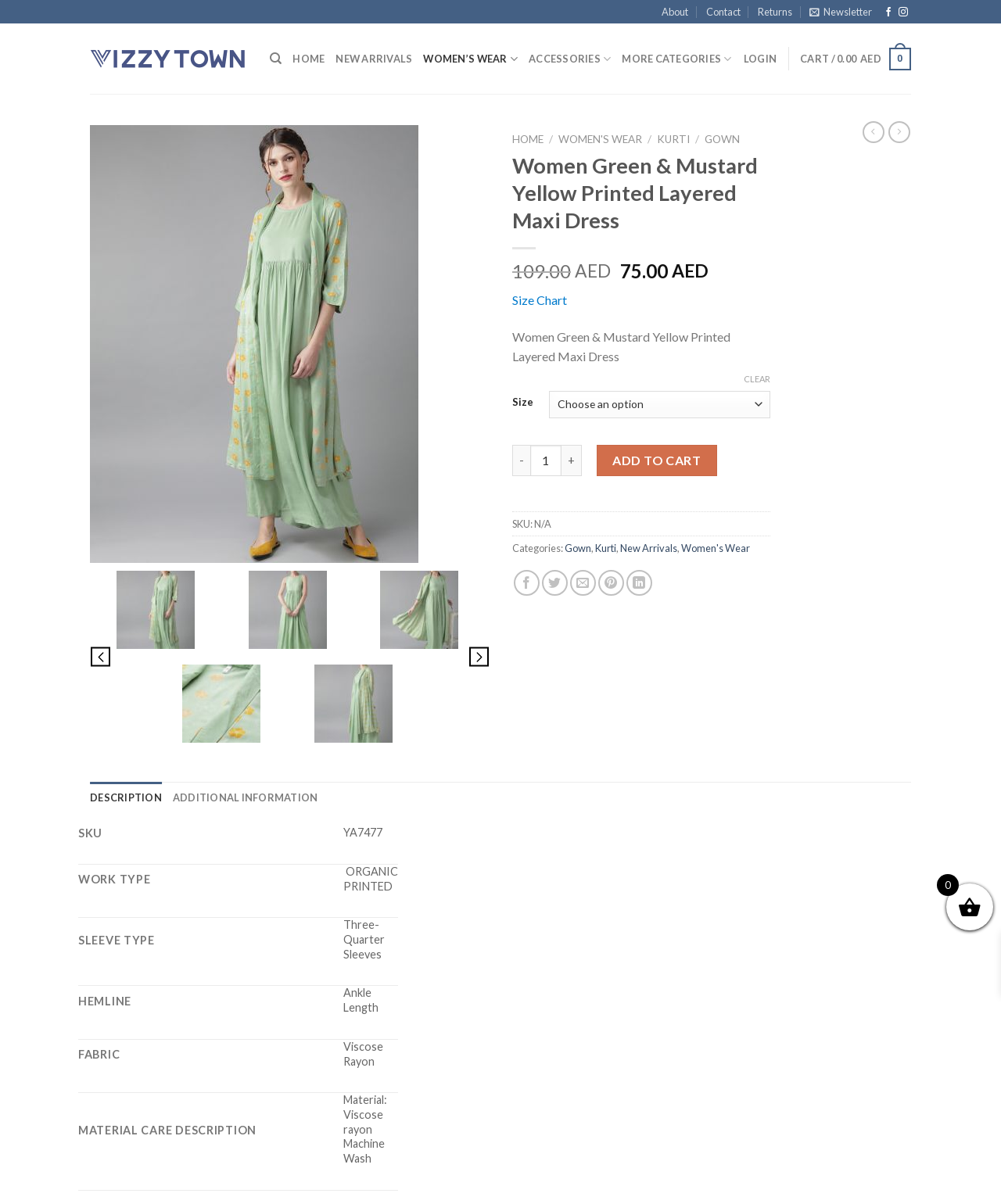Provide the bounding box coordinates of the area you need to click to execute the following instruction: "Click on the 'HOME' link".

[0.292, 0.036, 0.325, 0.062]